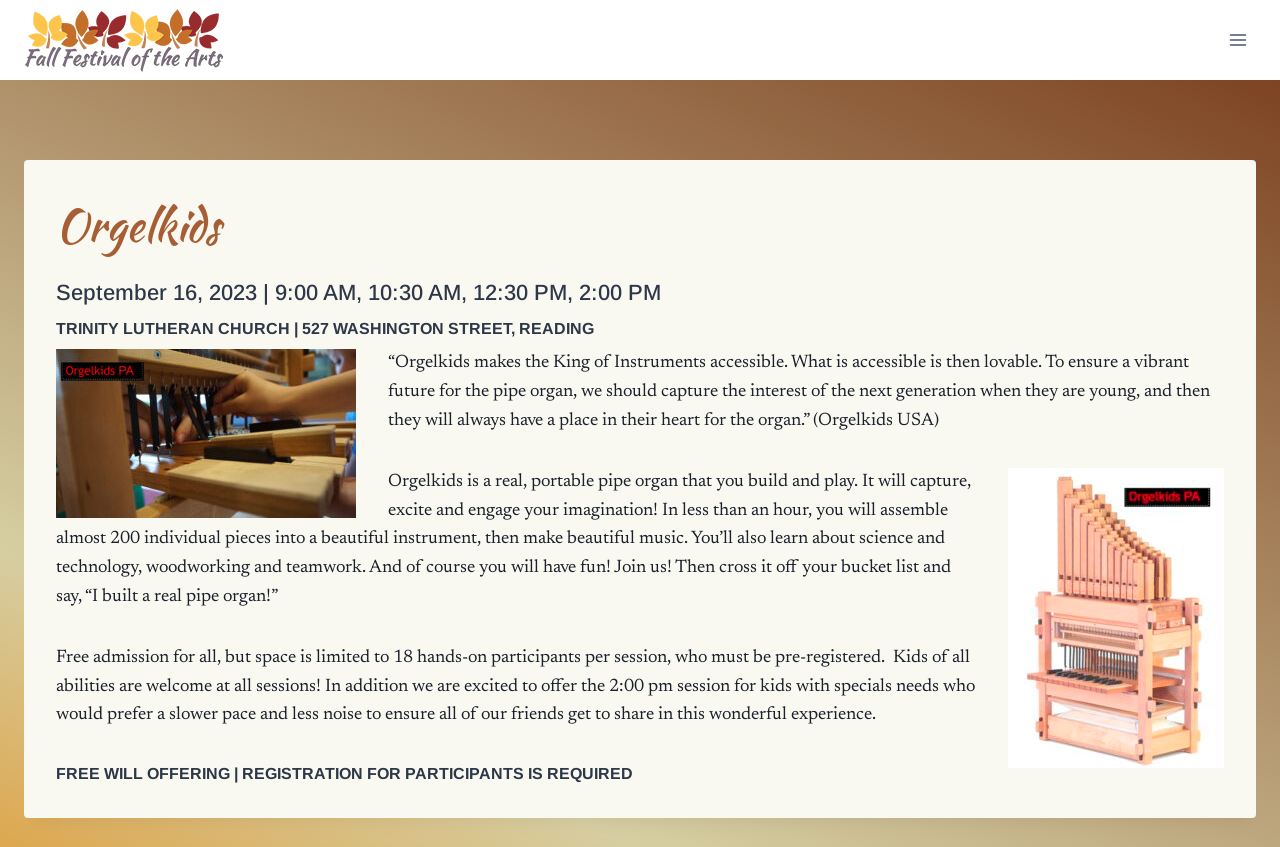What is the name of the event?
Kindly give a detailed and elaborate answer to the question.

The name of the event is mentioned in the heading 'Orgelkids' which is located at the top of the webpage, indicating that the webpage is about an event called Orgelkids.